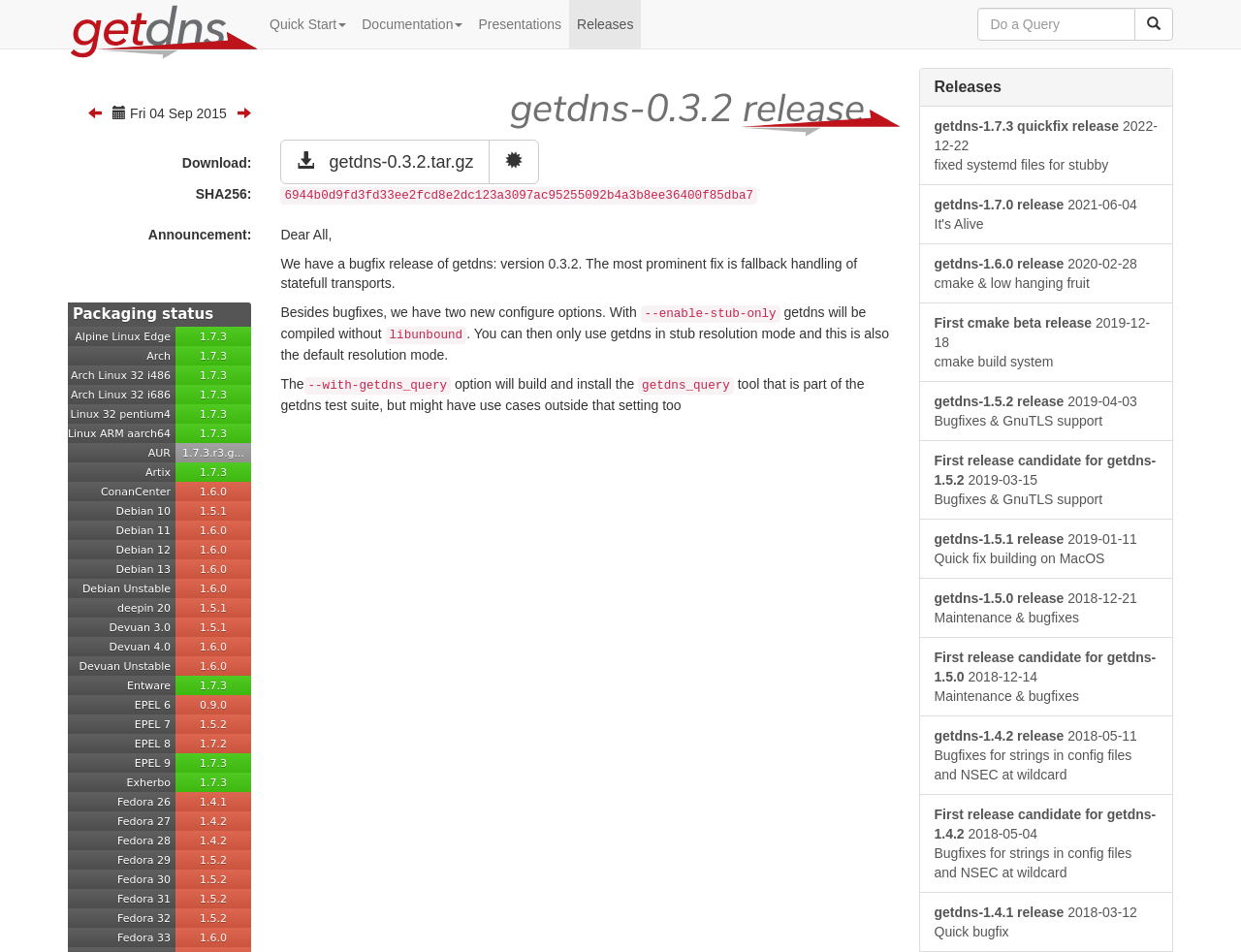Please use the details from the image to answer the following question comprehensively:
What is the text on the top-left image?

The top-left image has a text 'getdns API' on it, which suggests that it might be a logo or an icon related to the getdns project.